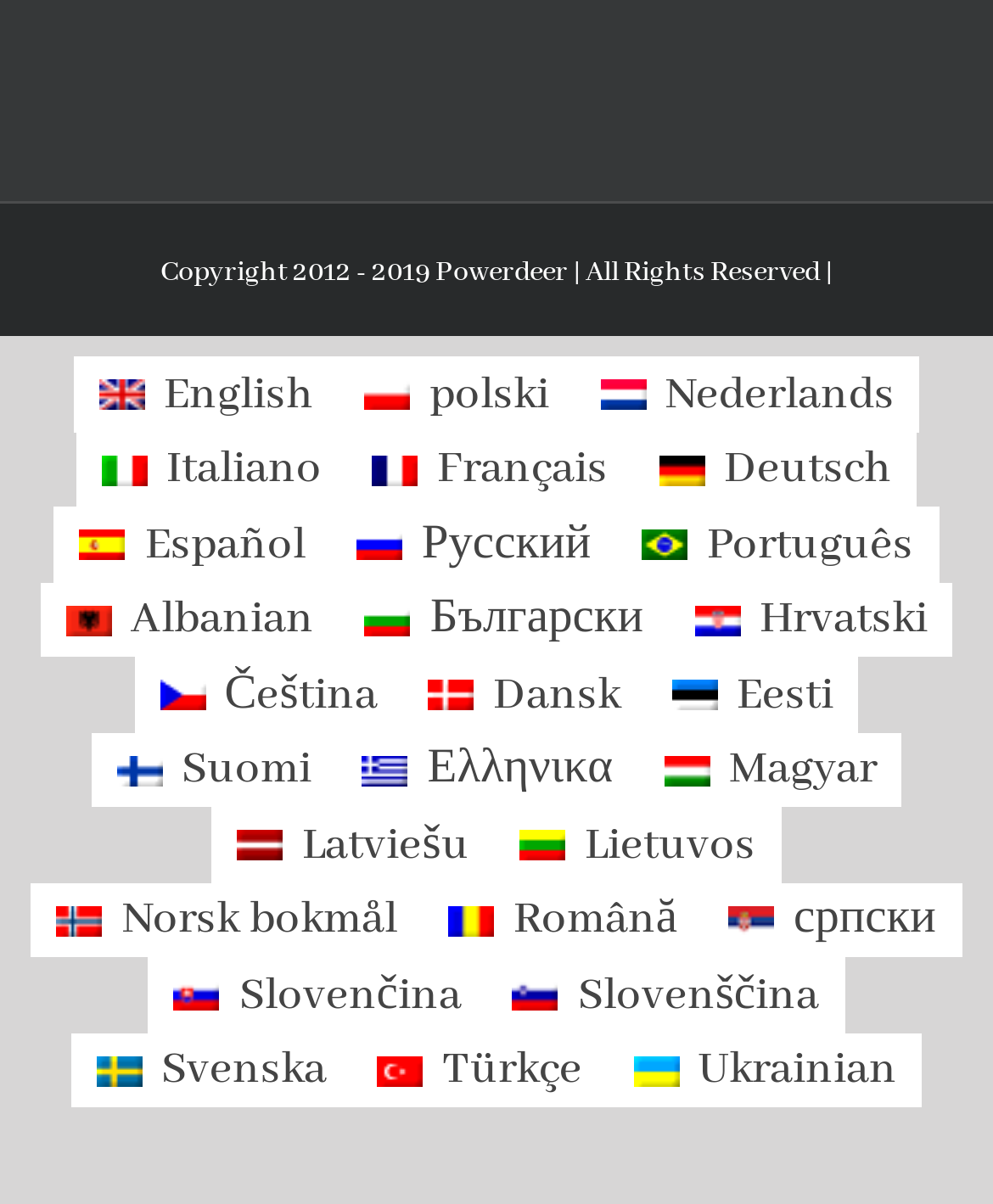Using the details from the image, please elaborate on the following question: What languages are available on this website?

Based on the links provided on the webpage, it appears that the website offers multiple language options, including English, Polish, Dutch, Italian, French, German, Spanish, Russian, Portuguese, Albanian, Bulgarian, Croatian, Czech, Danish, Estonian, Finnish, Greek, Hungarian, Latvian, Lithuanian, Norwegian, Romanian, Serbian, Slovak, Slovenian, Swedish, Turkish, and Ukrainian.